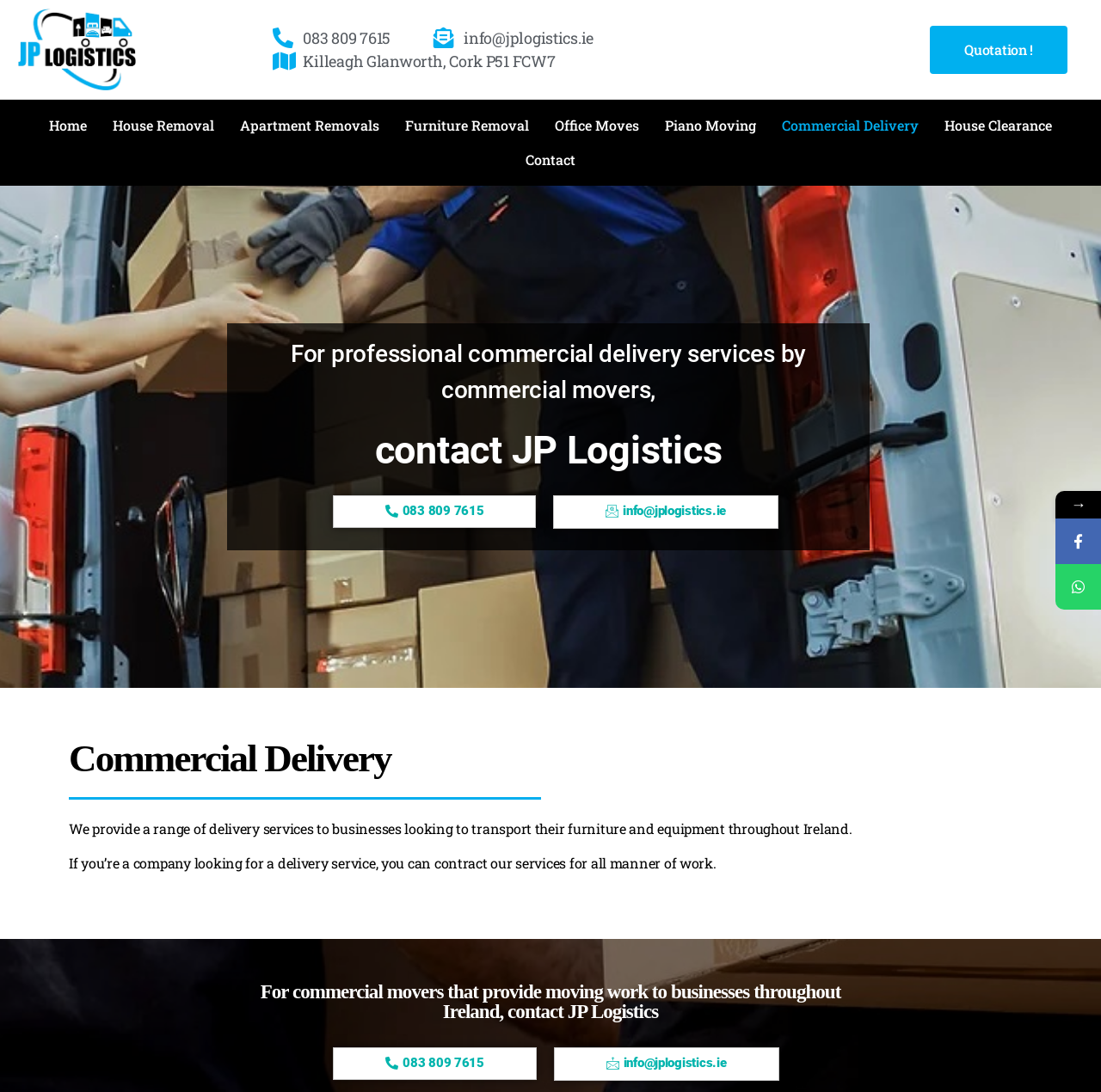Please locate the bounding box coordinates for the element that should be clicked to achieve the following instruction: "Send an email". Ensure the coordinates are given as four float numbers between 0 and 1, i.e., [left, top, right, bottom].

[0.394, 0.024, 0.539, 0.045]